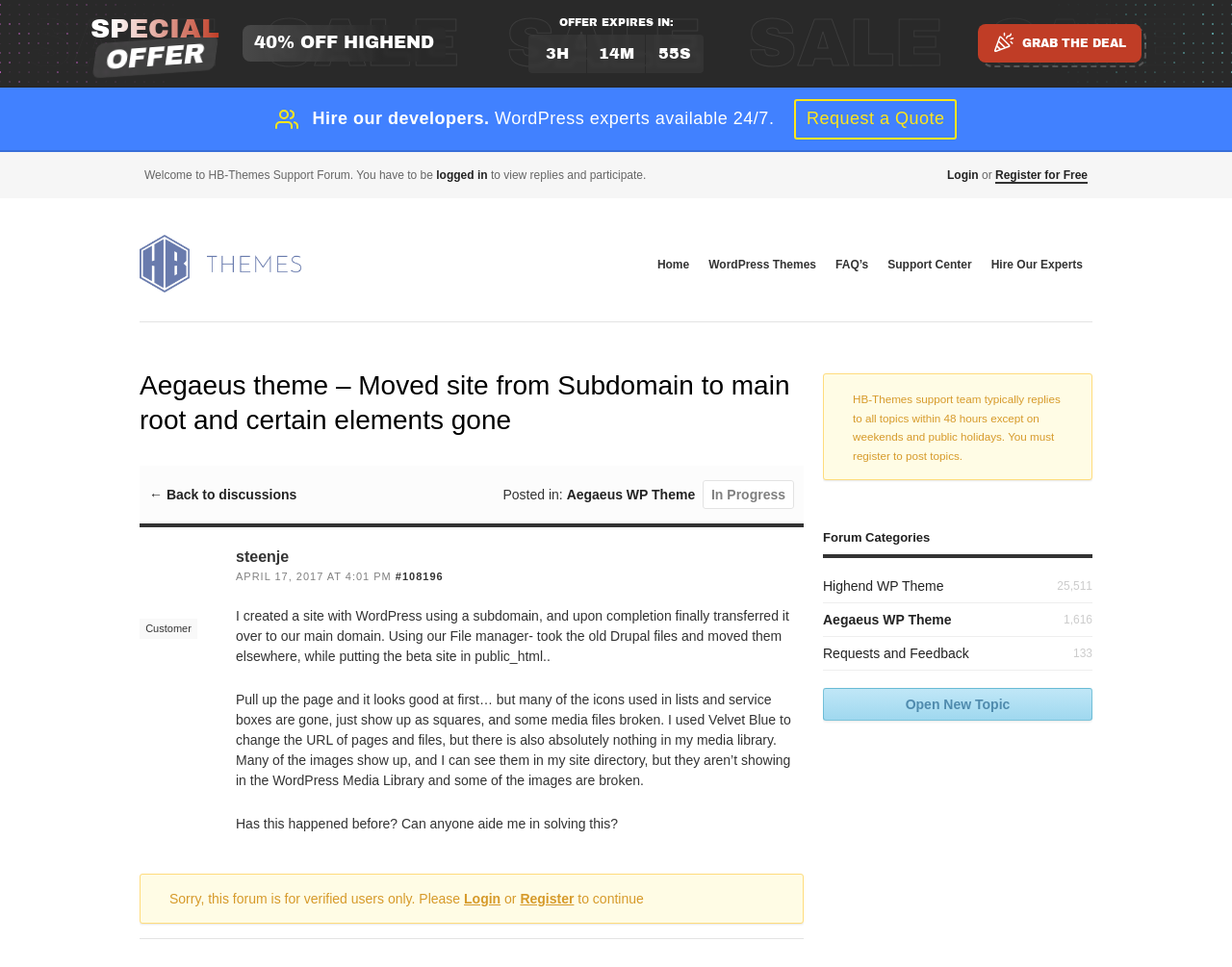Locate the bounding box coordinates of the element I should click to achieve the following instruction: "Open a new topic".

[0.668, 0.712, 0.887, 0.746]